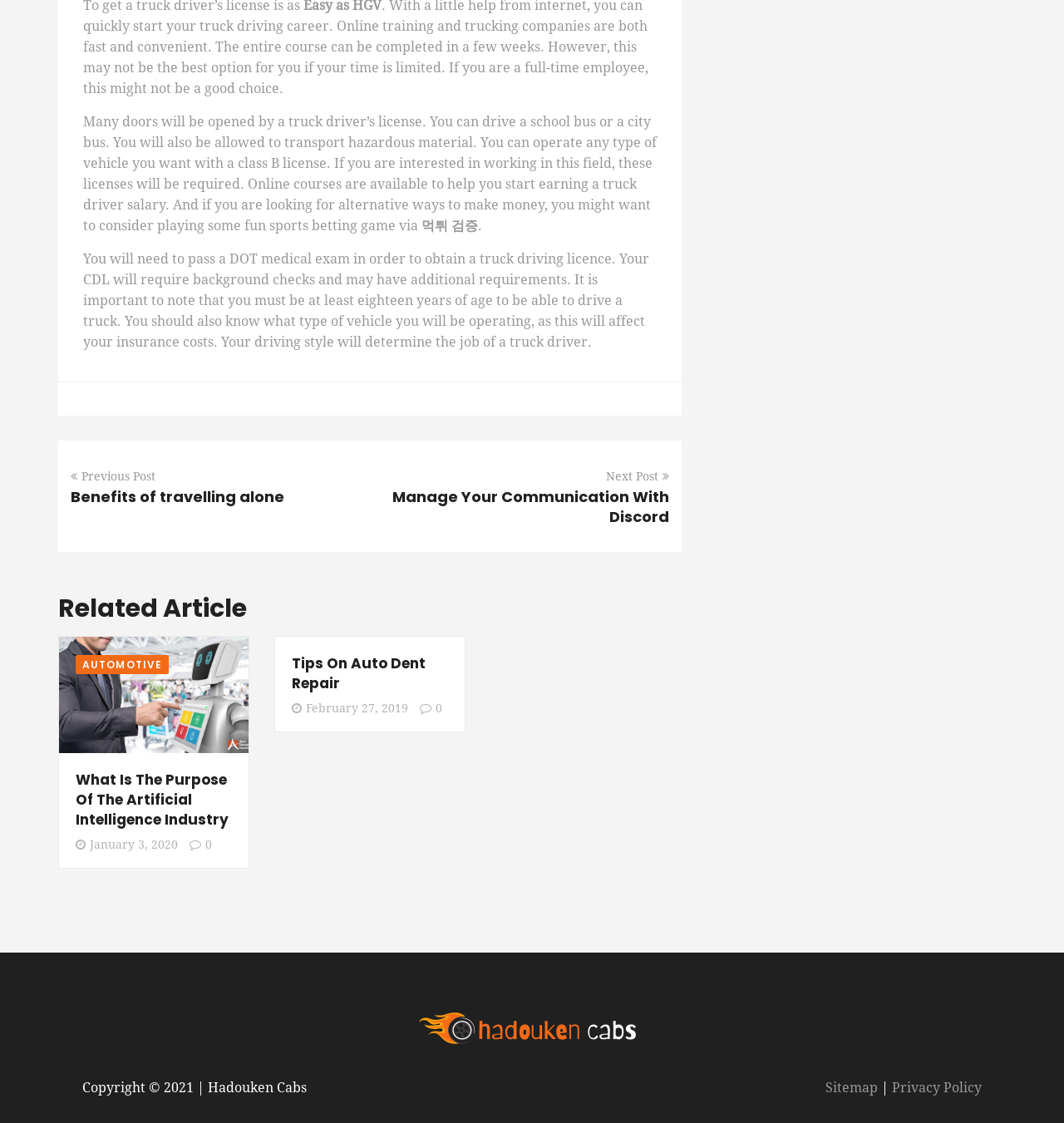Please answer the following query using a single word or phrase: 
What is the minimum age to drive a truck?

18 years